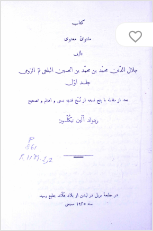What is the book recognized for?
Ensure your answer is thorough and detailed.

The book 'Masnavi-E-Manavi' is recognized for its profound influence on Sufi philosophy and literature, as mentioned in the bibliographic details on the title page, highlighting Rumi's legacy as a pivotal figure in mystical poetry.